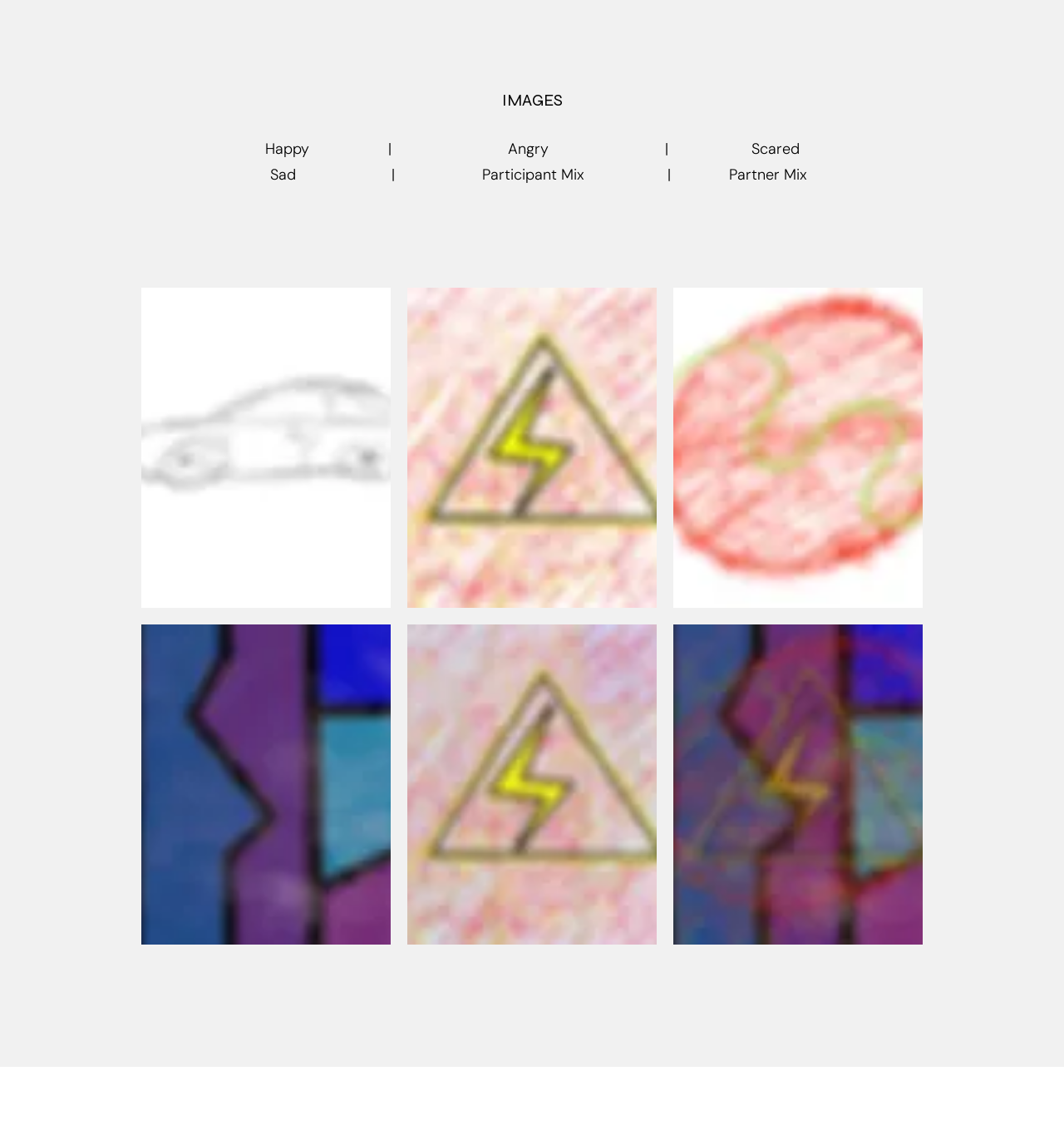Please give a succinct answer using a single word or phrase:
How many mix options are available in the image gallery?

2